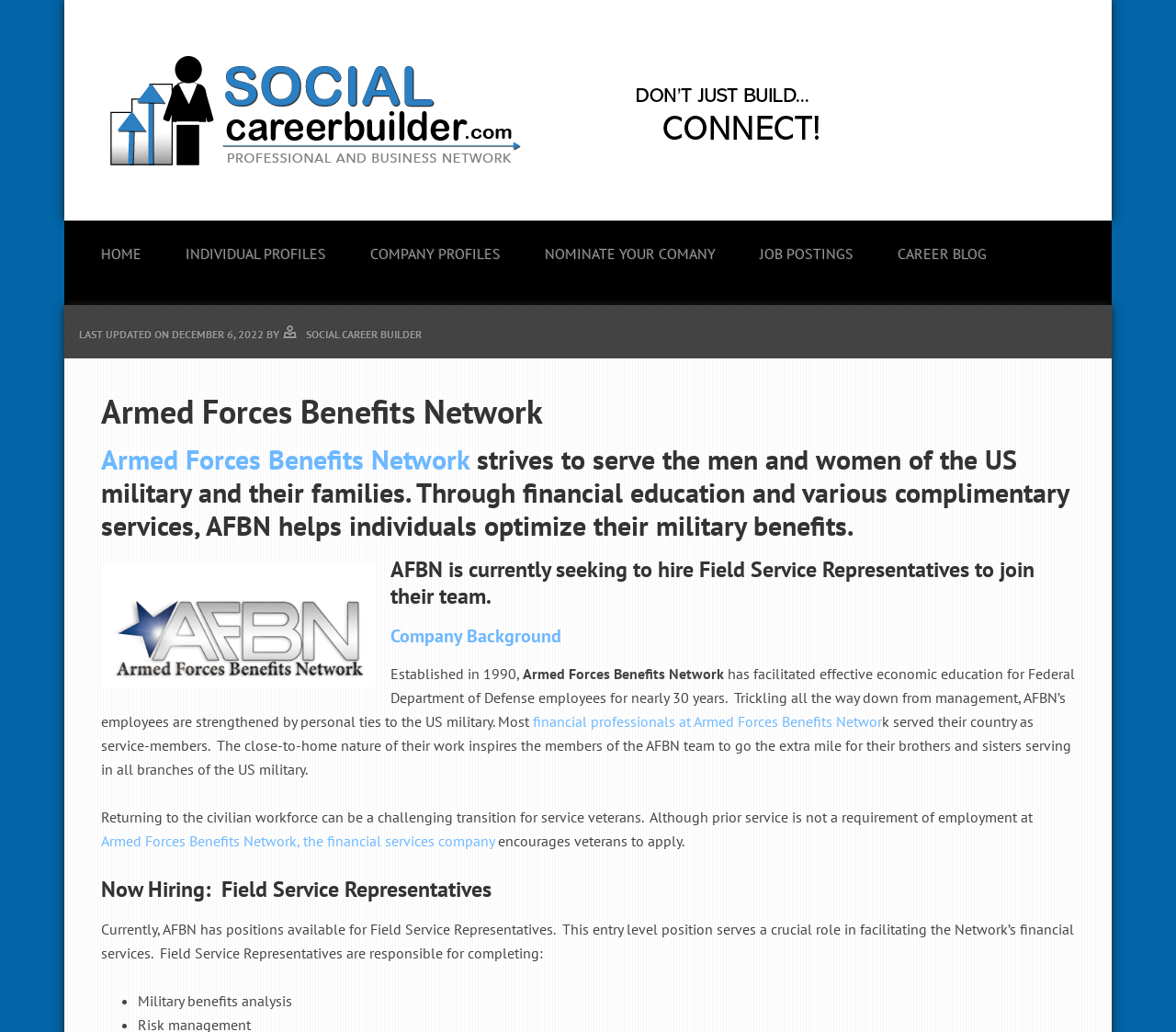What is the role of Field Service Representatives?
Based on the image, answer the question with a single word or brief phrase.

Facilitating financial services